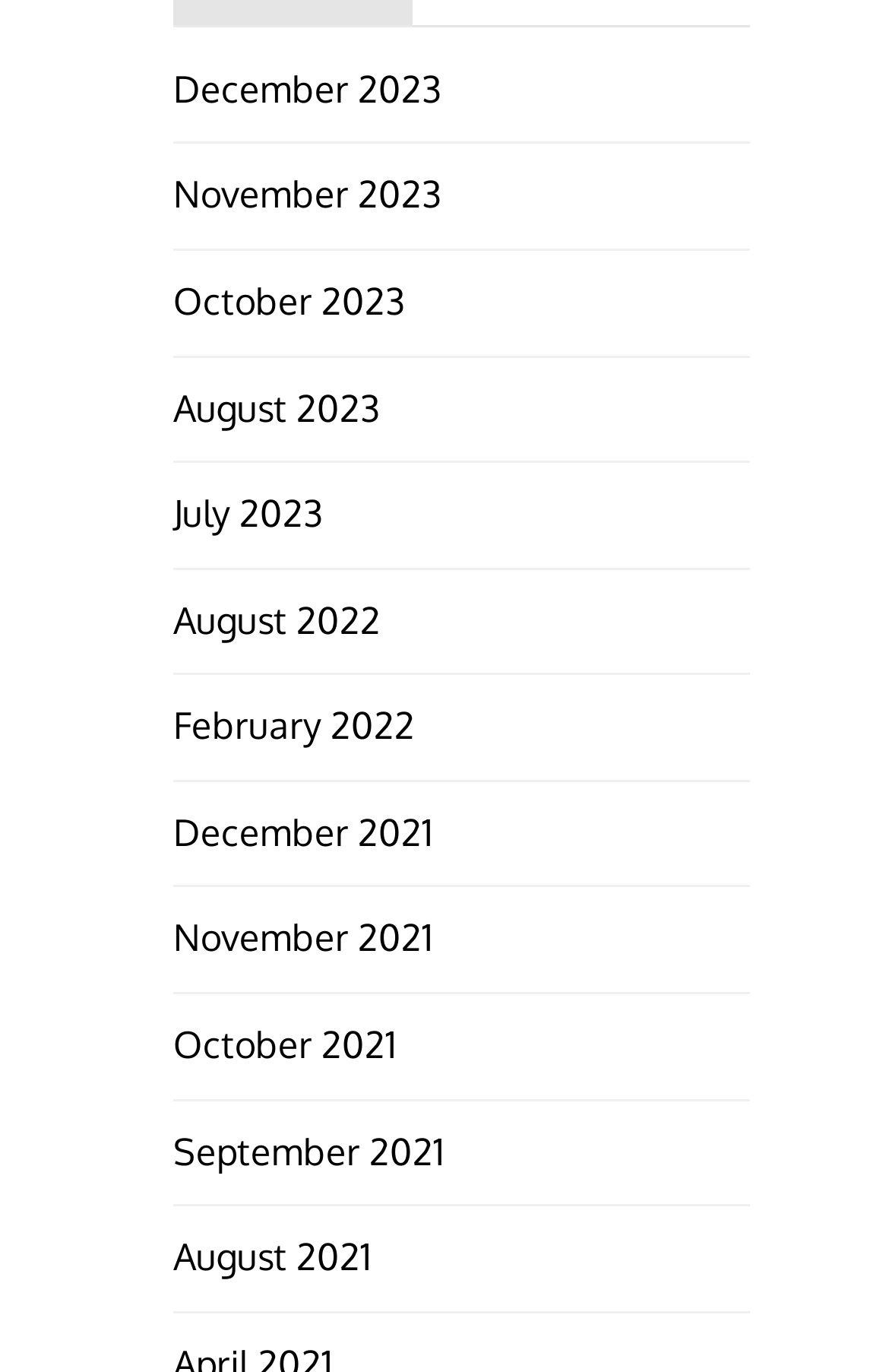Please identify the bounding box coordinates of the region to click in order to complete the given instruction: "View October 2023". The coordinates should be four float numbers between 0 and 1, i.e., [left, top, right, bottom].

[0.194, 0.203, 0.456, 0.236]